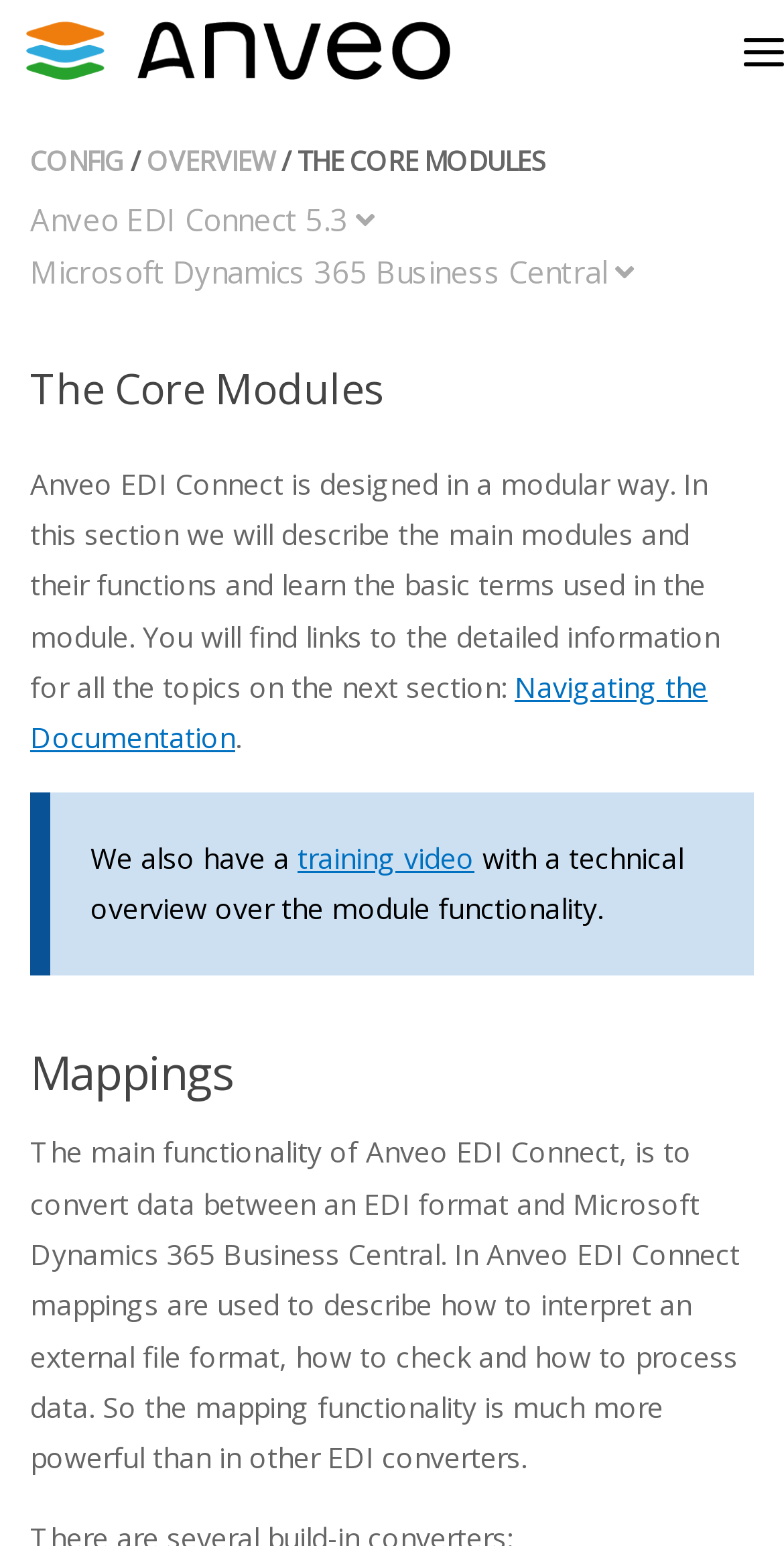Can you show the bounding box coordinates of the region to click on to complete the task described in the instruction: "click on CONFIG"?

[0.038, 0.092, 0.159, 0.116]